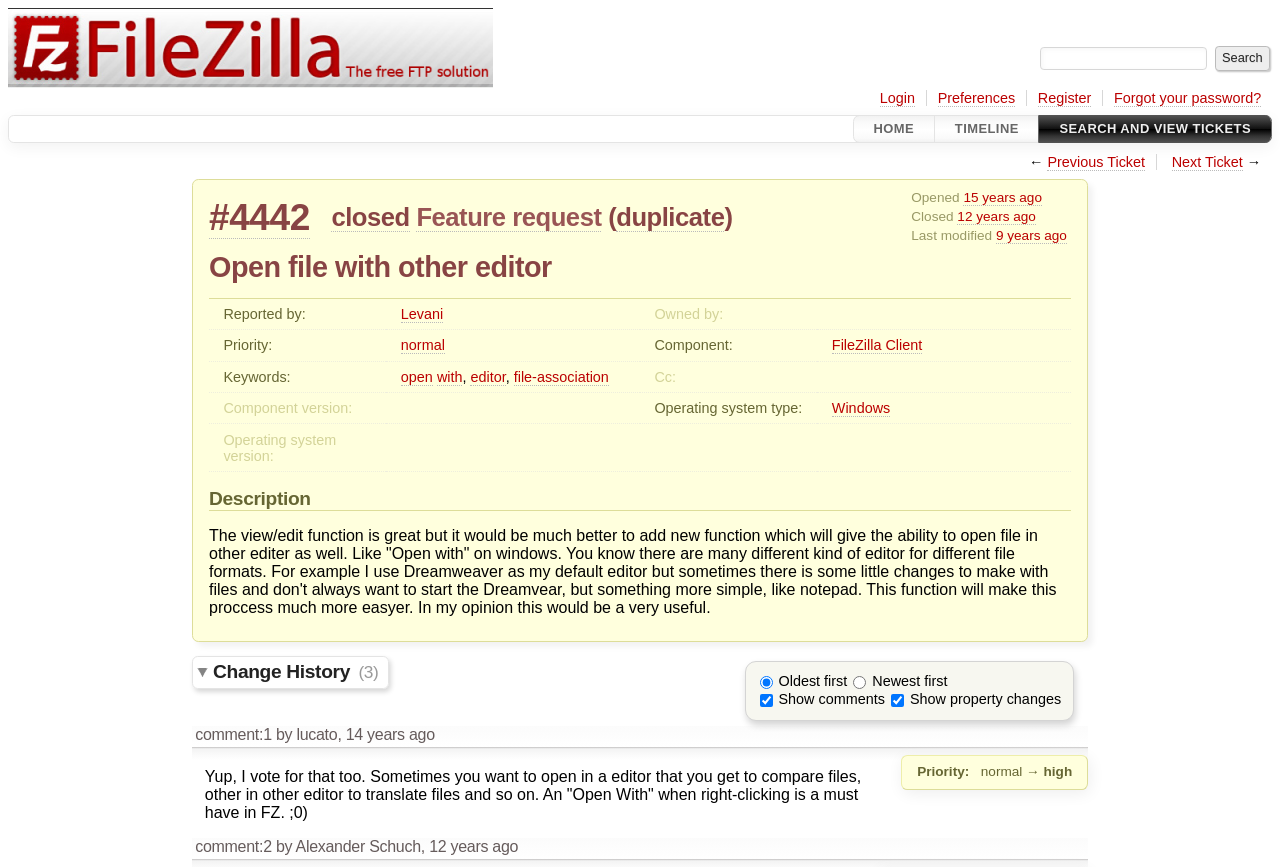What is the status of ticket #4442? Based on the image, give a response in one word or a short phrase.

closed